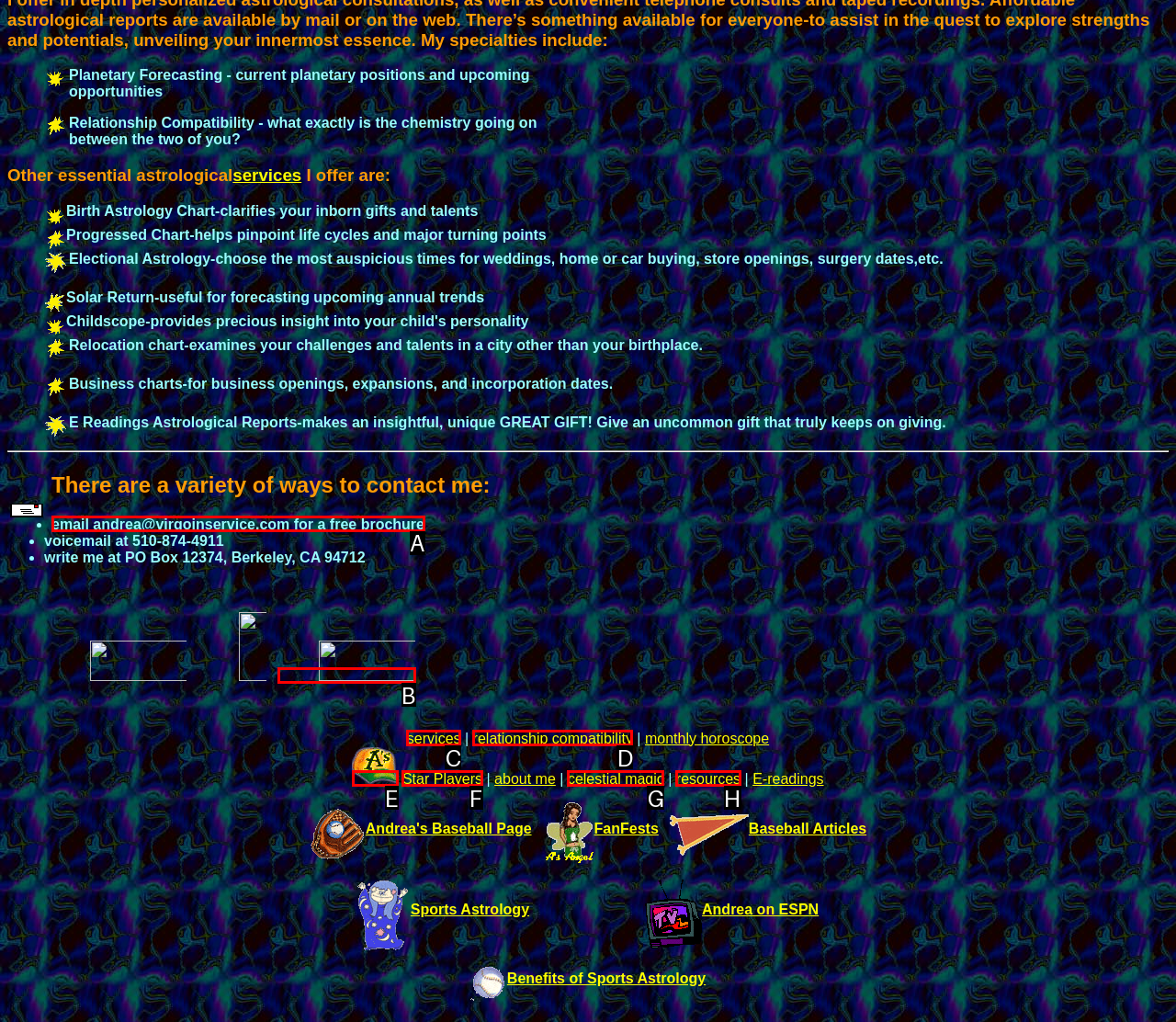Tell me which one HTML element I should click to complete the following task: Contact Andrea via email Answer with the option's letter from the given choices directly.

A